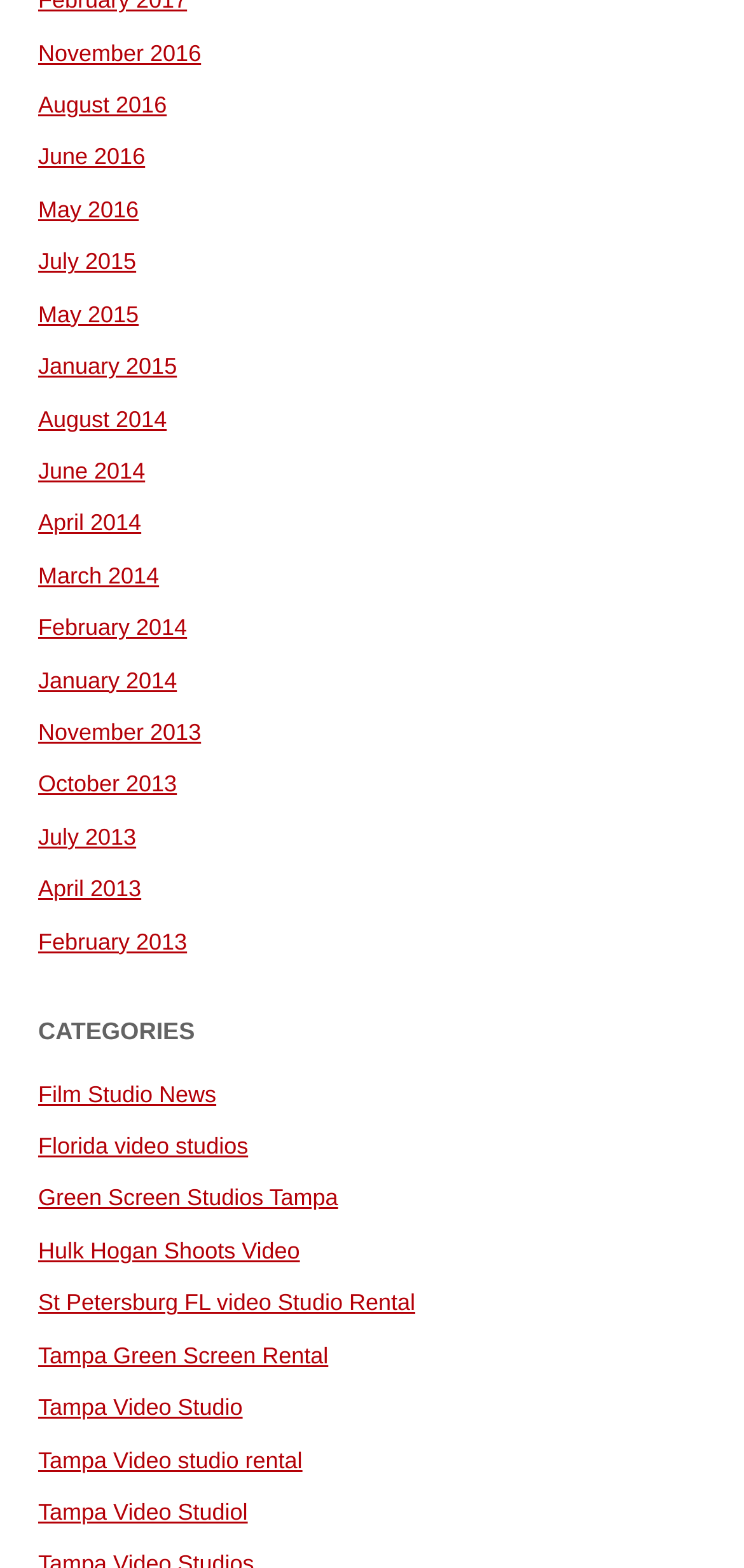Based on the image, provide a detailed response to the question:
What is the topic related to Hulk Hogan on the webpage?

I found a link element with the text 'Hulk Hogan Shoots Video', which suggests that the topic related to Hulk Hogan on the webpage is video shoots.